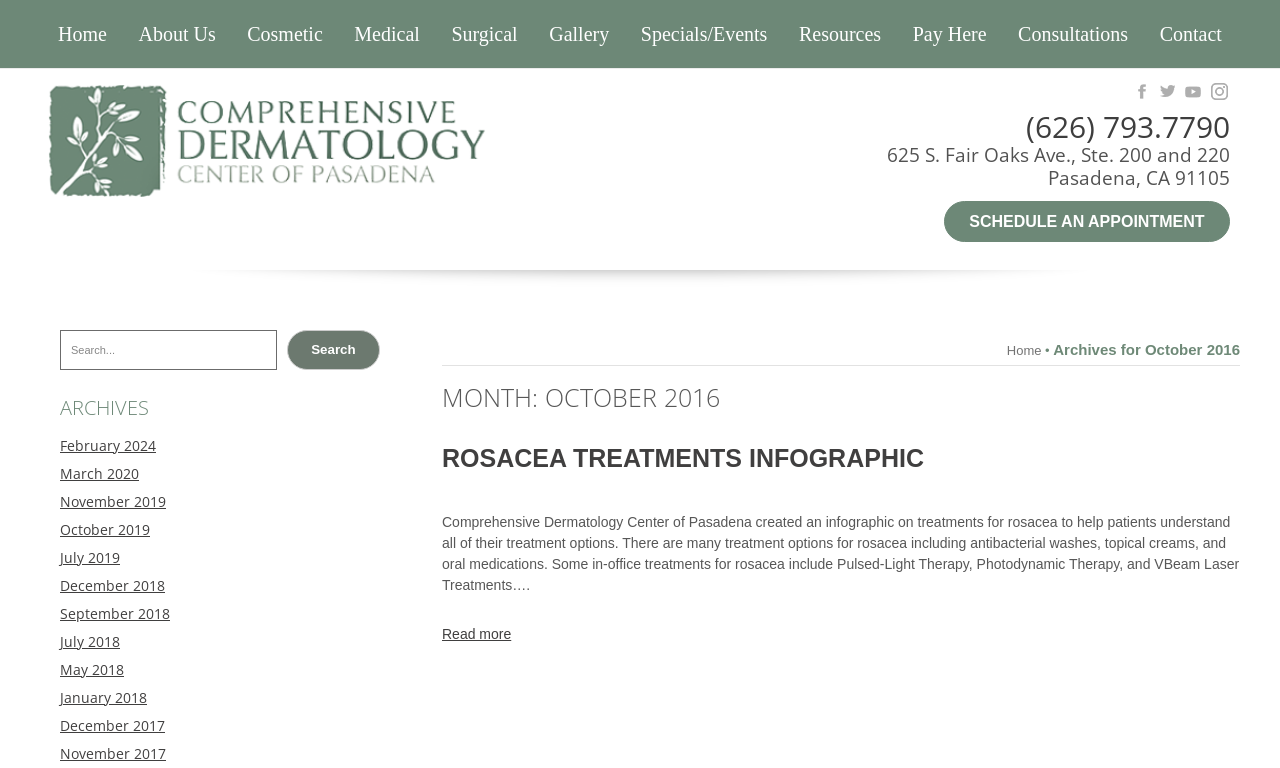Please find the bounding box coordinates in the format (top-left x, top-left y, bottom-right x, bottom-right y) for the given element description. Ensure the coordinates are floating point numbers between 0 and 1. Description: Schedule an Appointment

[0.738, 0.262, 0.961, 0.315]